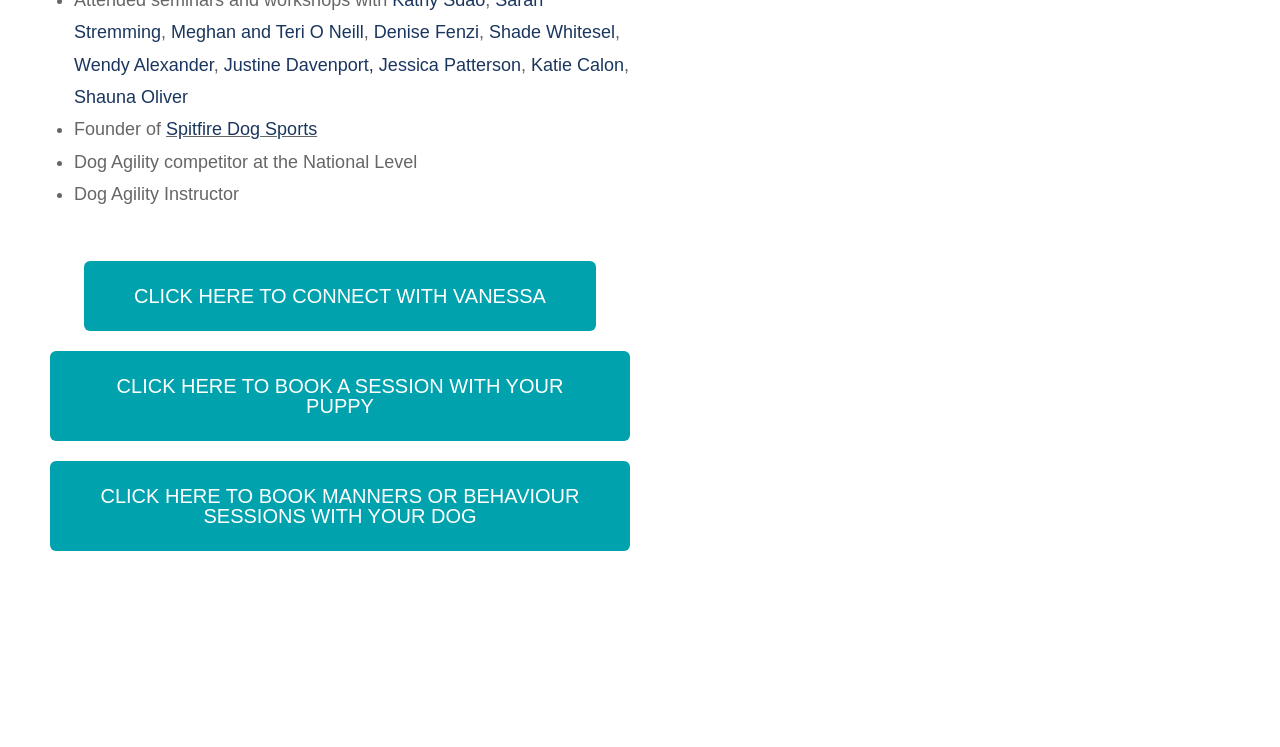Bounding box coordinates are specified in the format (top-left x, top-left y, bottom-right x, bottom-right y). All values are floating point numbers bounded between 0 and 1. Please provide the bounding box coordinate of the region this sentence describes: Meghan and Teri O Neill

[0.13, 0.03, 0.284, 0.057]